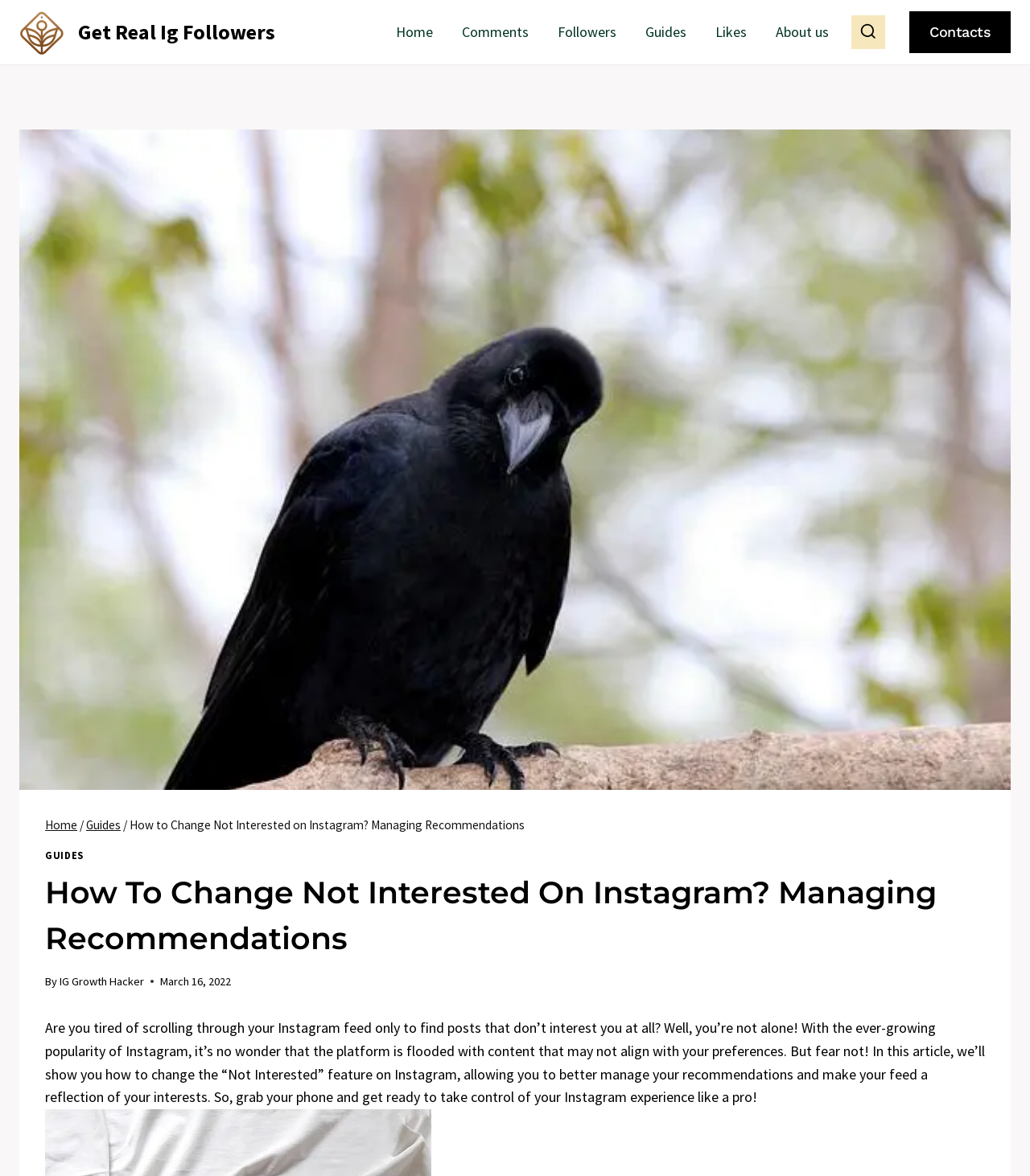Identify the bounding box coordinates of the section that should be clicked to achieve the task described: "Contact us".

[0.883, 0.01, 0.981, 0.045]